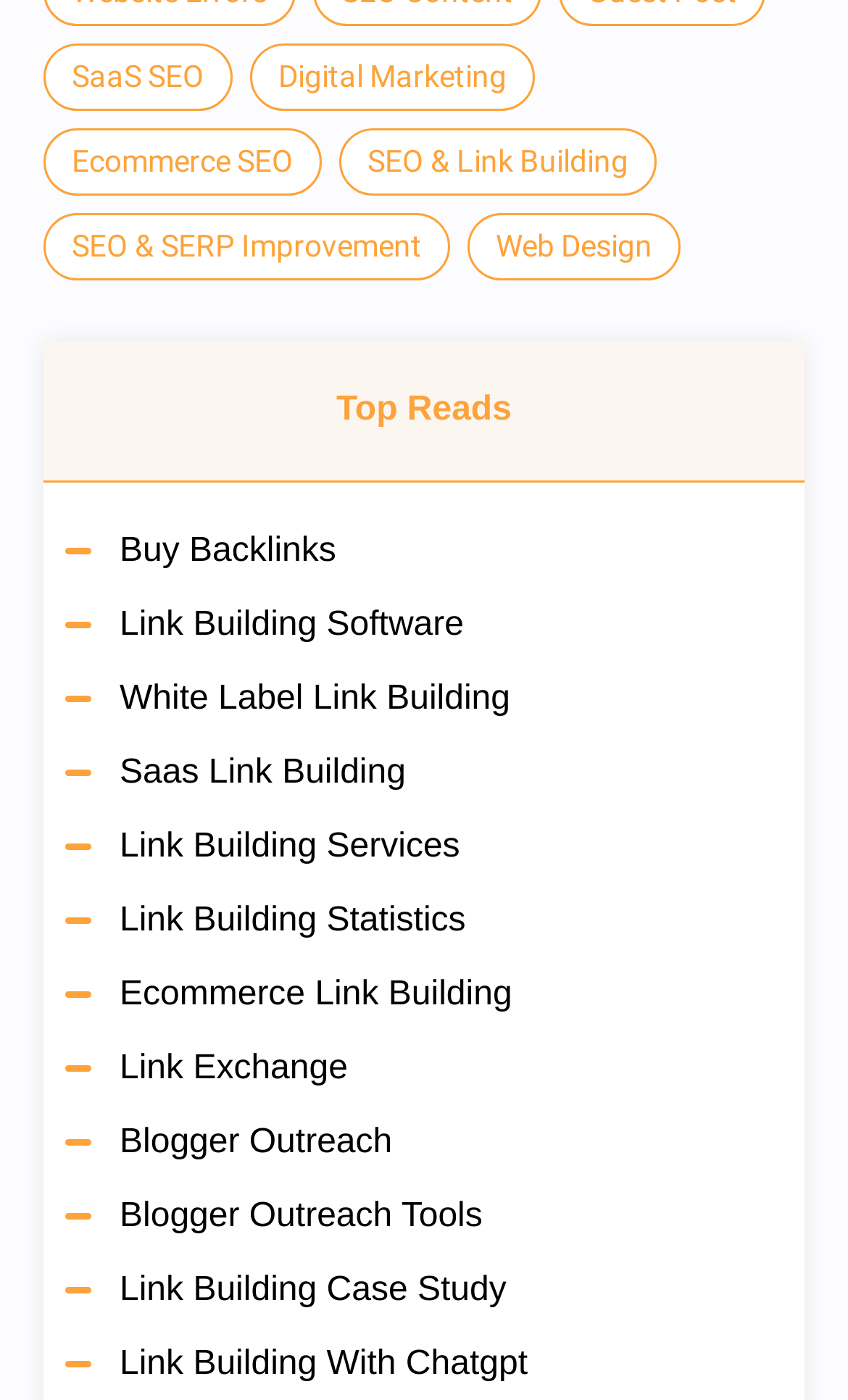Could you indicate the bounding box coordinates of the region to click in order to complete this instruction: "Click the HOME link".

None